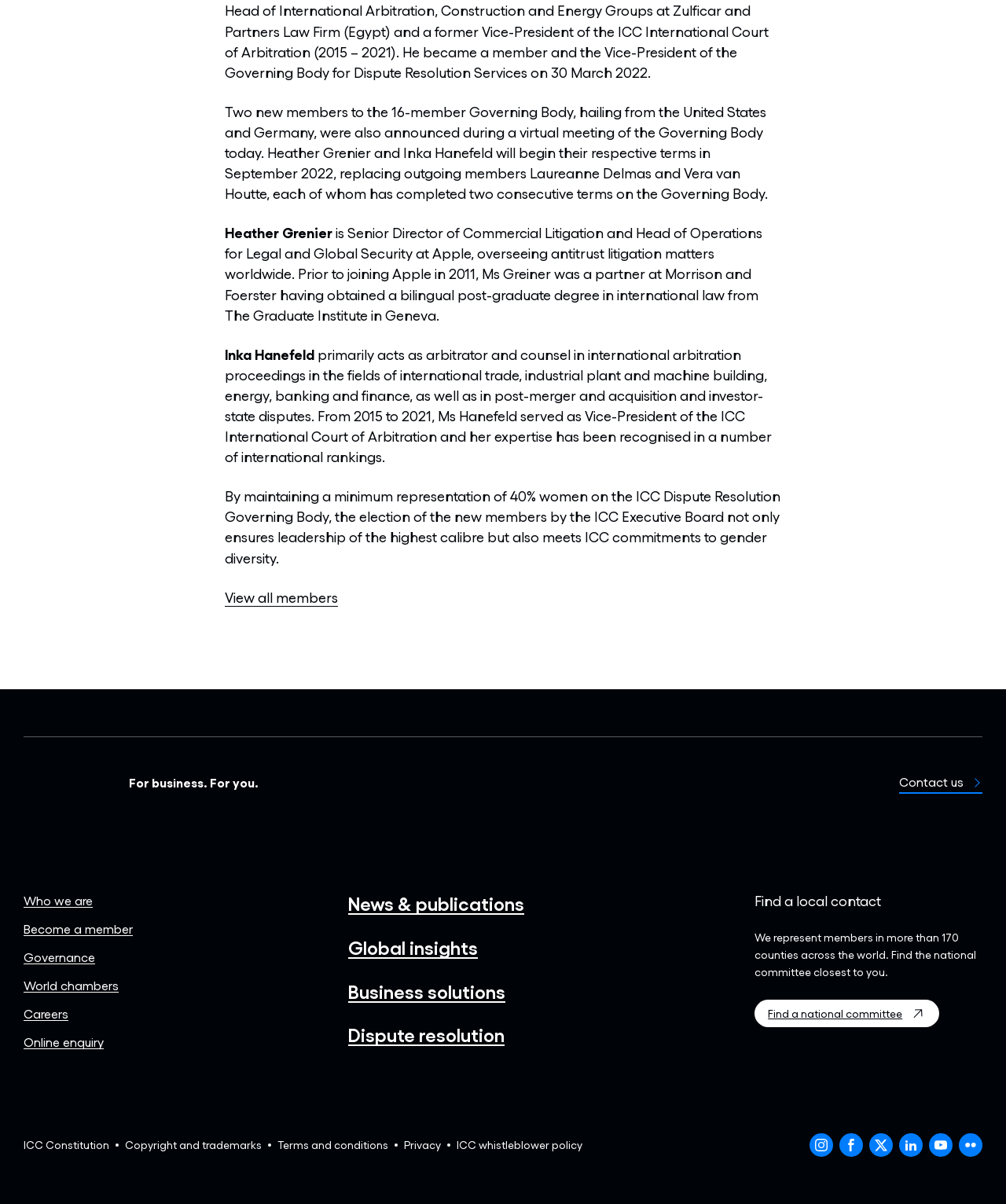Give a one-word or short phrase answer to the question: 
What is the minimum representation of women on the ICC Dispute Resolution Governing Body?

40%